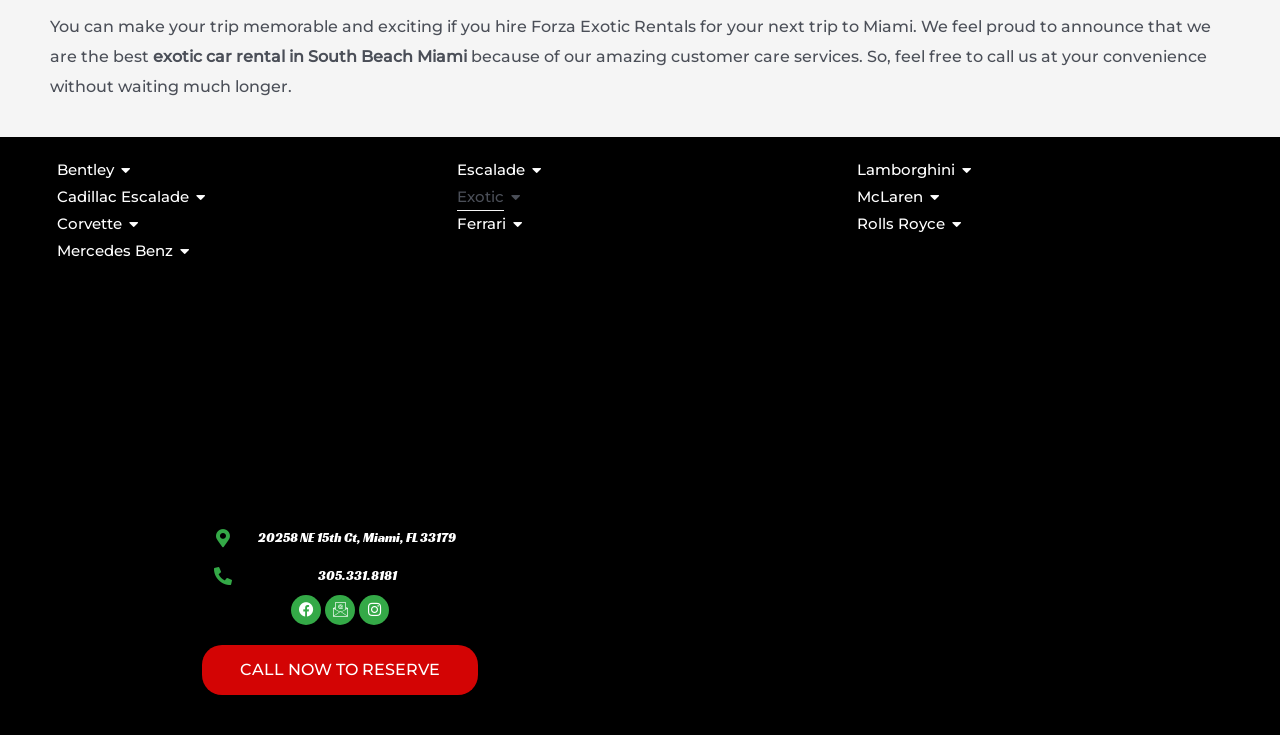Locate the bounding box coordinates of the area where you should click to accomplish the instruction: "View Instagram page".

[0.28, 0.809, 0.304, 0.85]